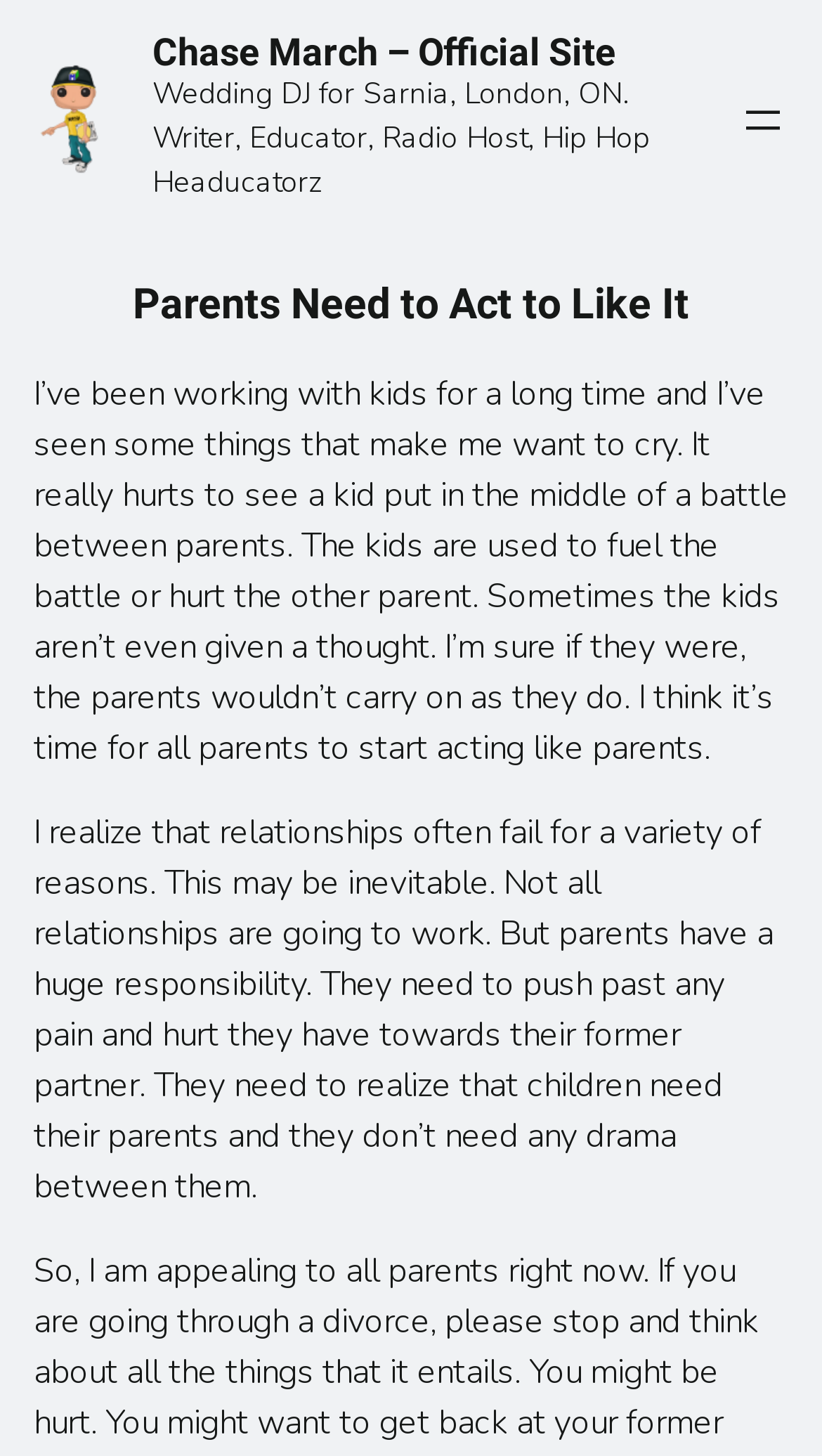Give a one-word or one-phrase response to the question:
What is the theme of the text?

Parenting